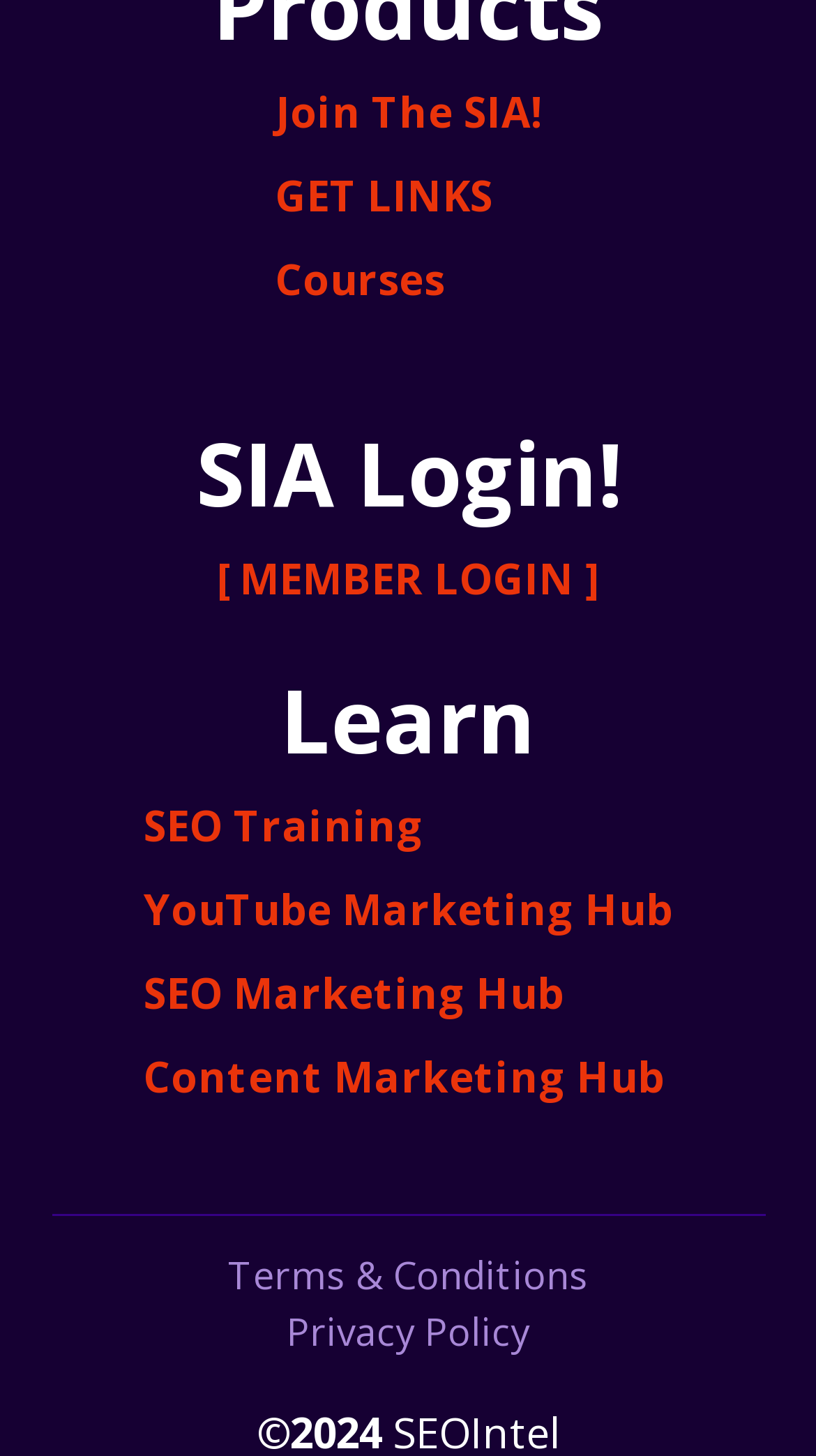Provide a brief response to the question below using a single word or phrase: 
What type of training is offered by the 'SEO Training' link?

SEO training